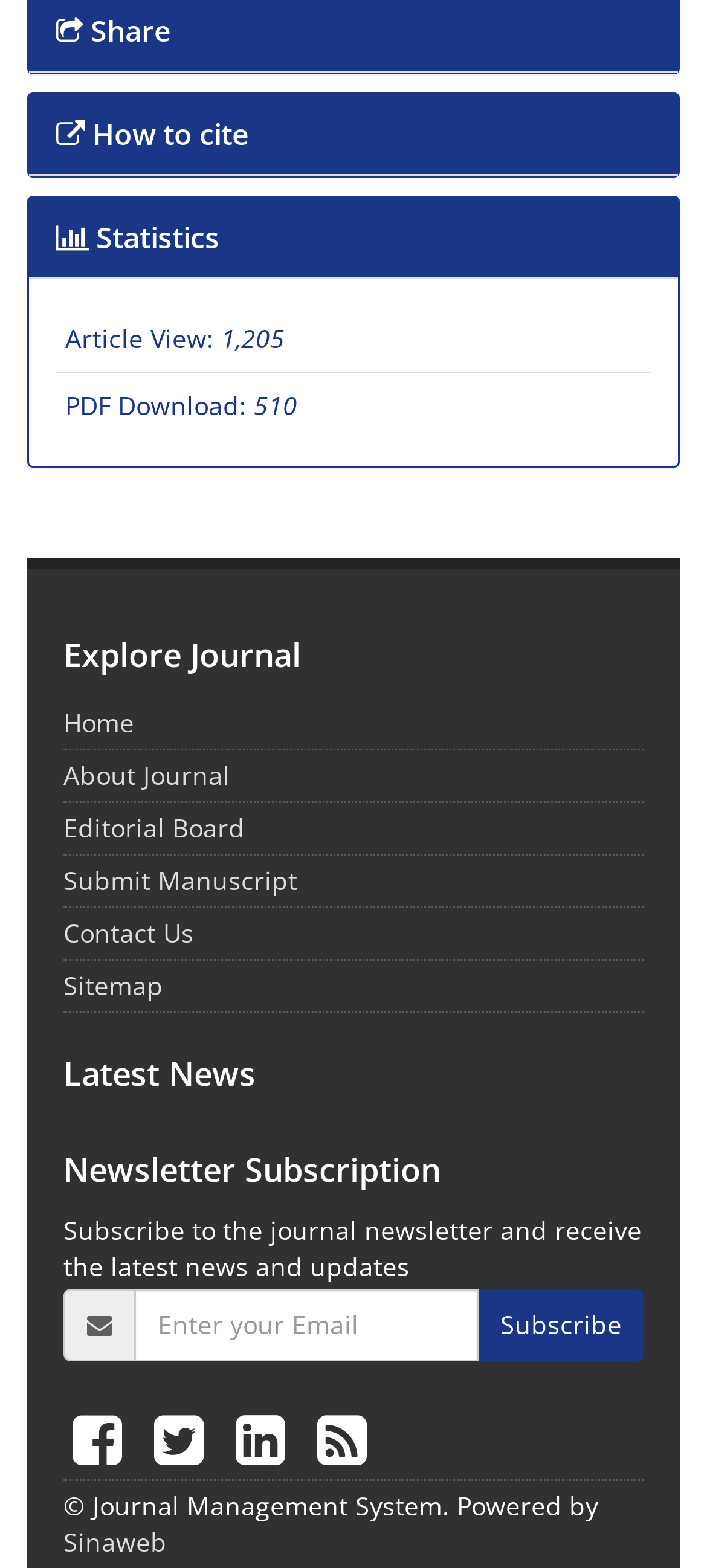What is the name of the system that powers this journal?
Refer to the image and offer an in-depth and detailed answer to the question.

I found the answer by looking at the footer section of the webpage, which contains a copyright notice. The notice states '© Journal Management System.' This indicates that the system powering this journal is called the Journal Management System.